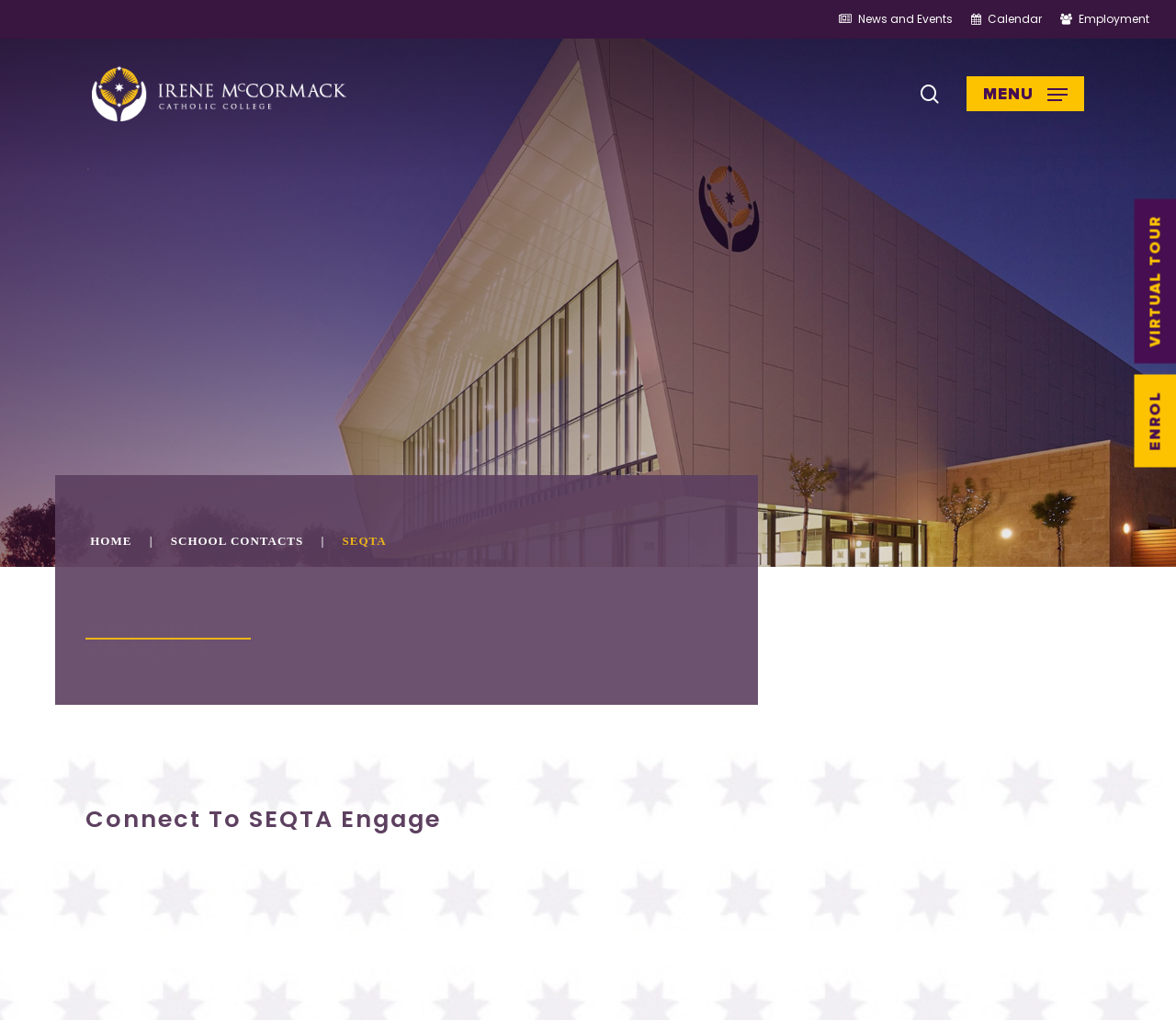Please identify the bounding box coordinates of the clickable element to fulfill the following instruction: "Search for something". The coordinates should be four float numbers between 0 and 1, i.e., [left, top, right, bottom].

[0.047, 0.167, 0.953, 0.235]